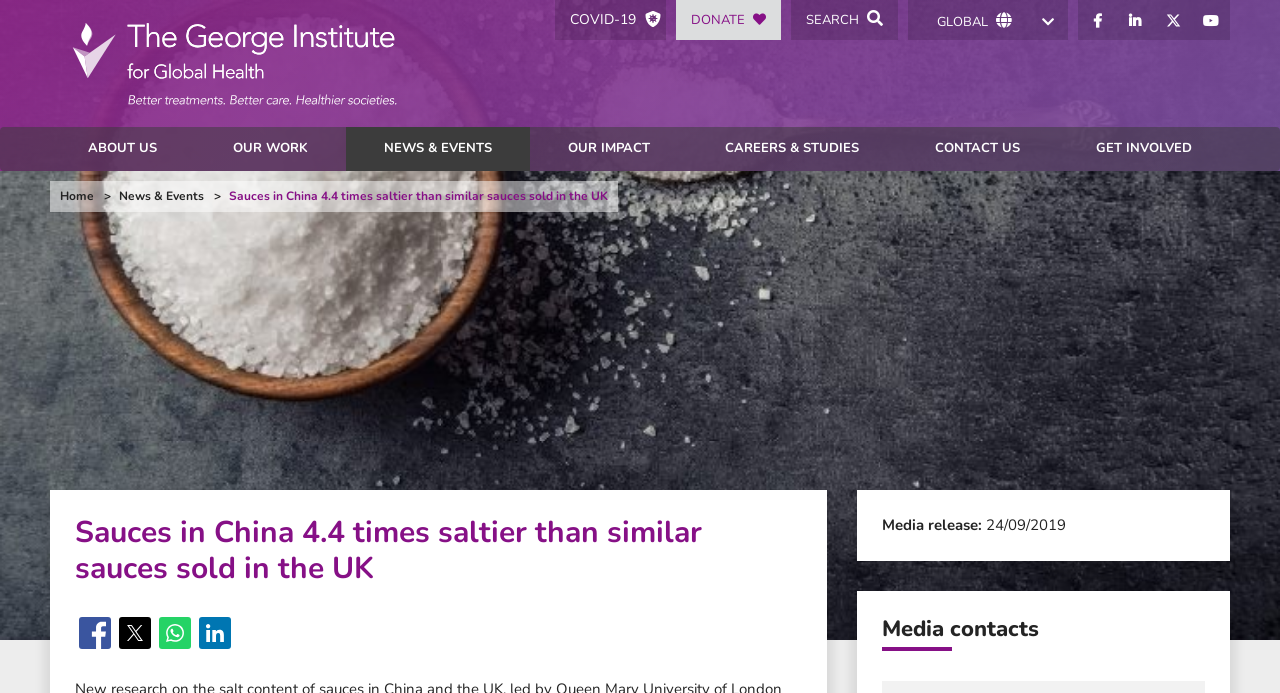Using the webpage screenshot, find the UI element described by Careers & studies. Provide the bounding box coordinates in the format (top-left x, top-left y, bottom-right x, bottom-right y), ensuring all values are floating point numbers between 0 and 1.

[0.537, 0.183, 0.701, 0.247]